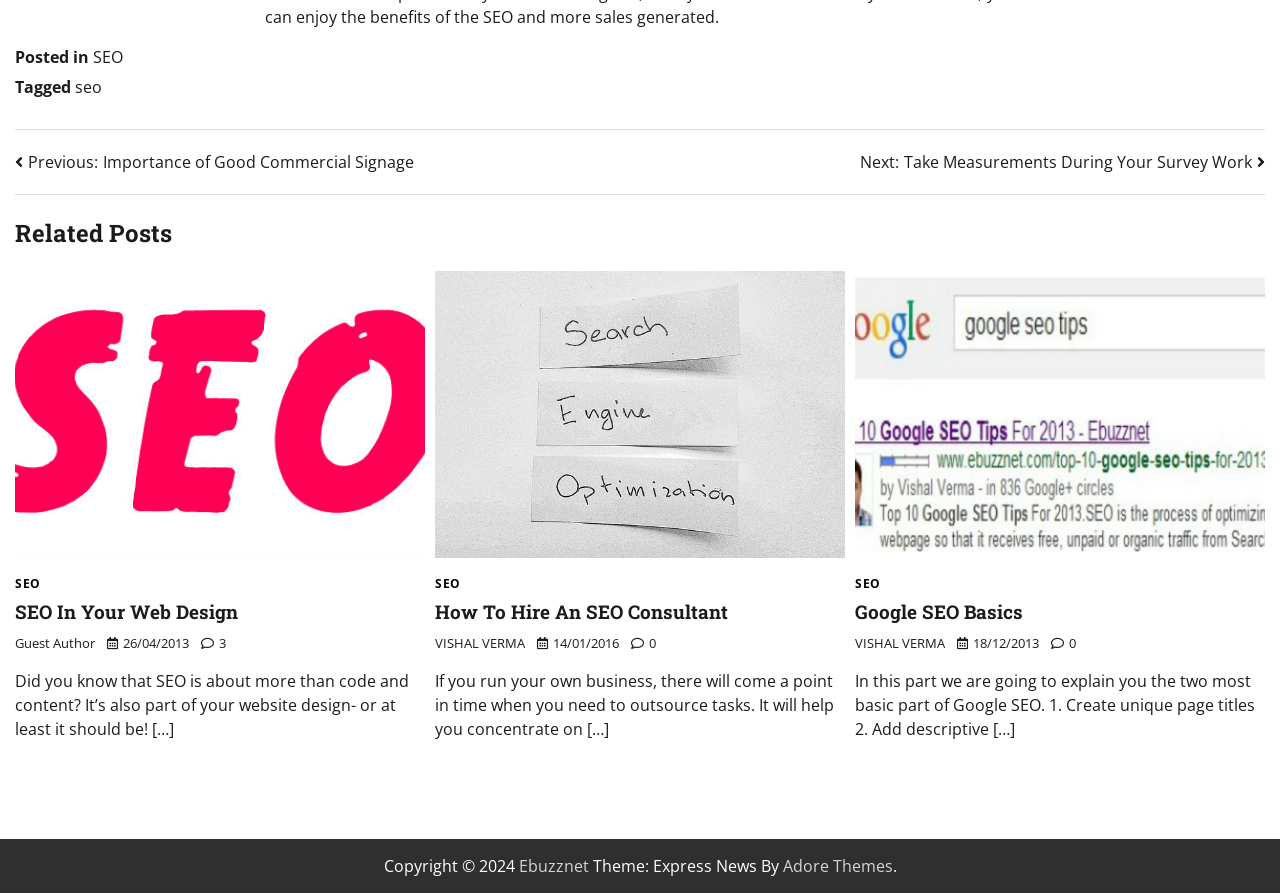Give a concise answer of one word or phrase to the question: 
How many related posts are displayed on the webpage?

3